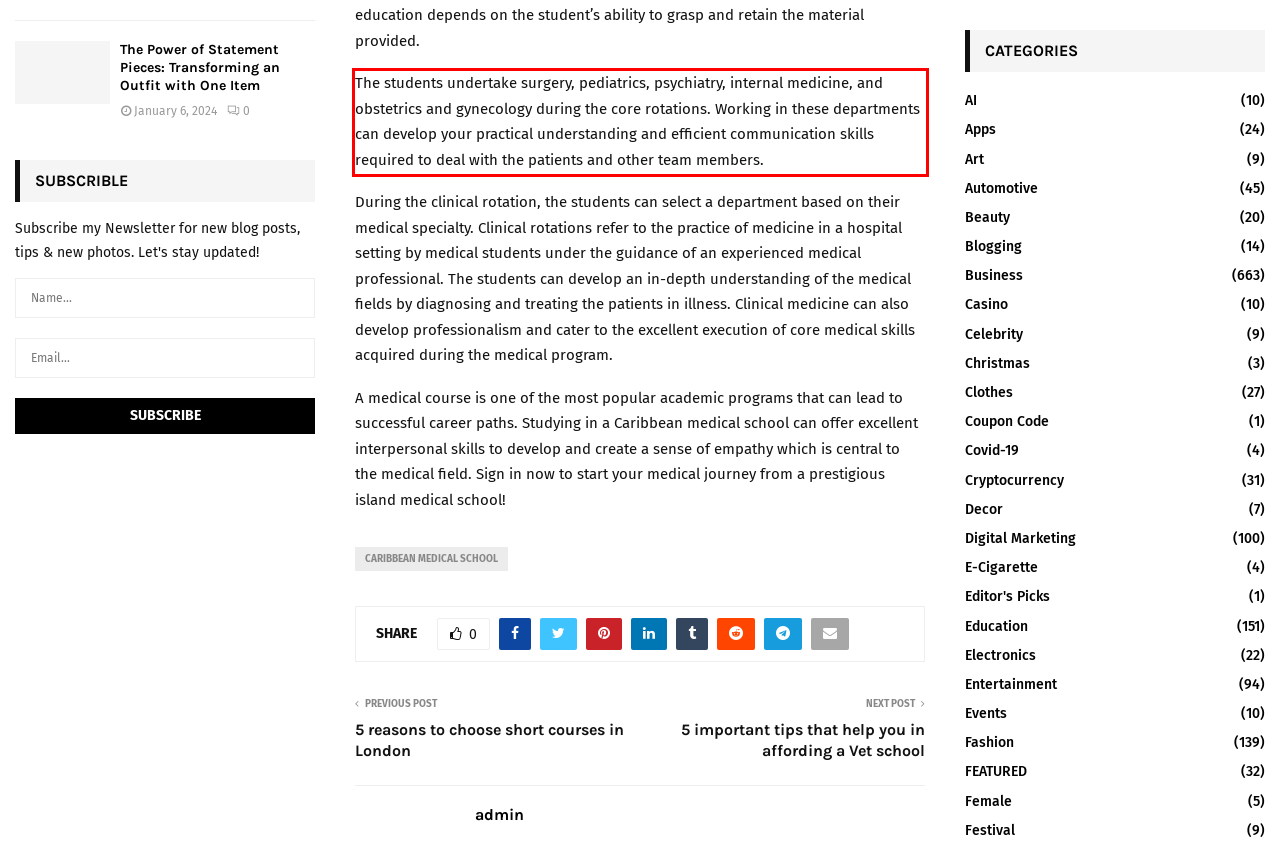You have a screenshot of a webpage where a UI element is enclosed in a red rectangle. Perform OCR to capture the text inside this red rectangle.

The students undertake surgery, pediatrics, psychiatry, internal medicine, and obstetrics and gynecology during the core rotations. Working in these departments can develop your practical understanding and efficient communication skills required to deal with the patients and other team members.